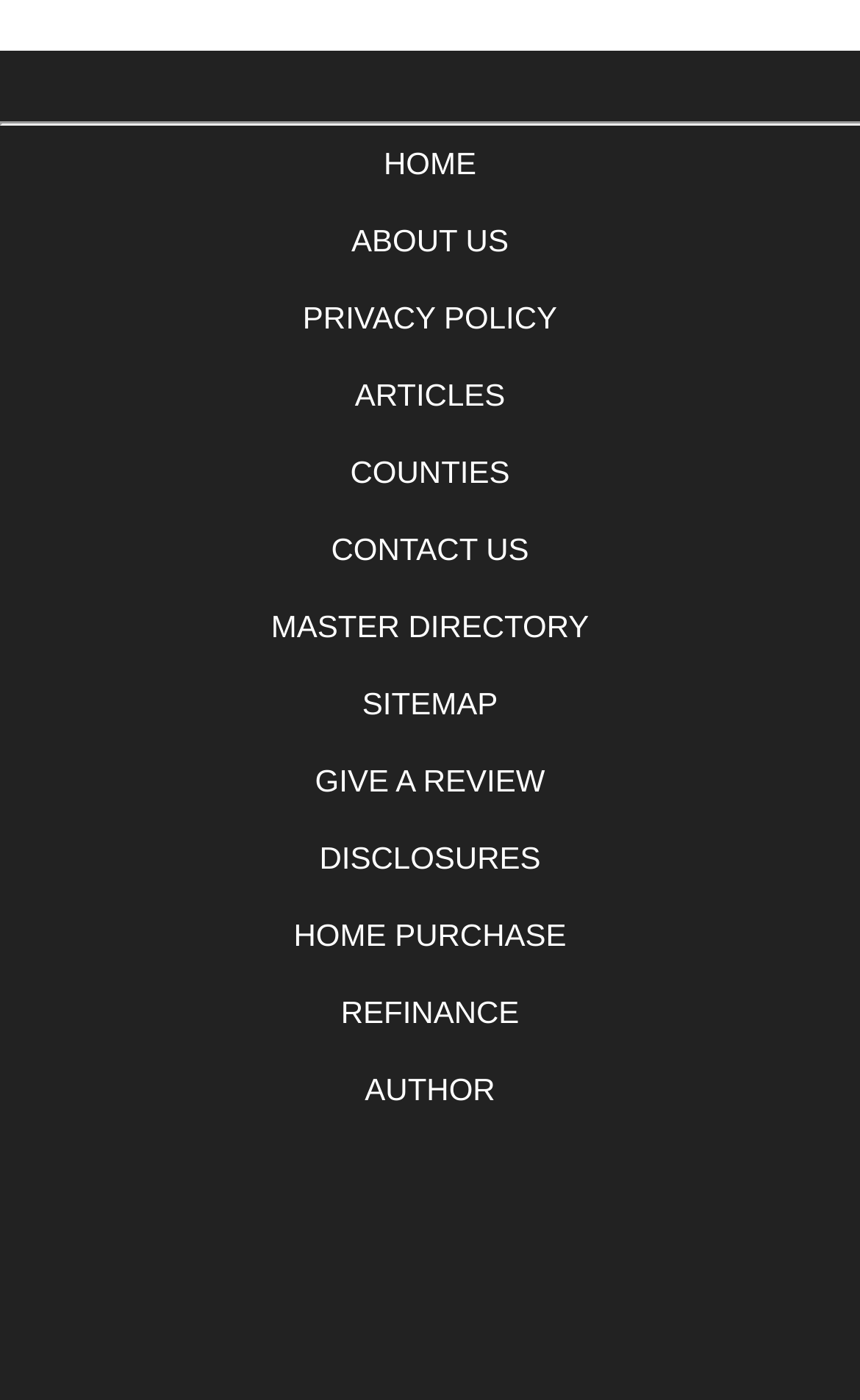Reply to the question with a single word or phrase:
What is the last link on the webpage?

AUTHOR